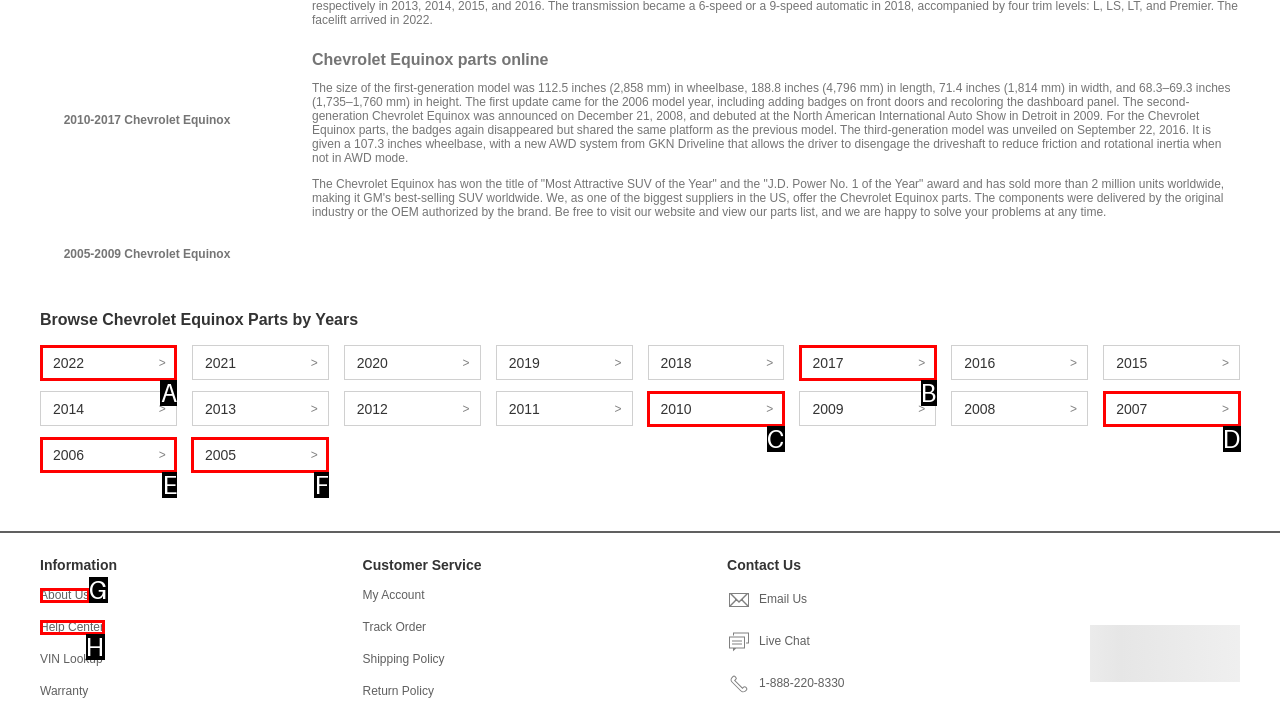Determine which option fits the following description: 2010
Answer with the corresponding option's letter directly.

C